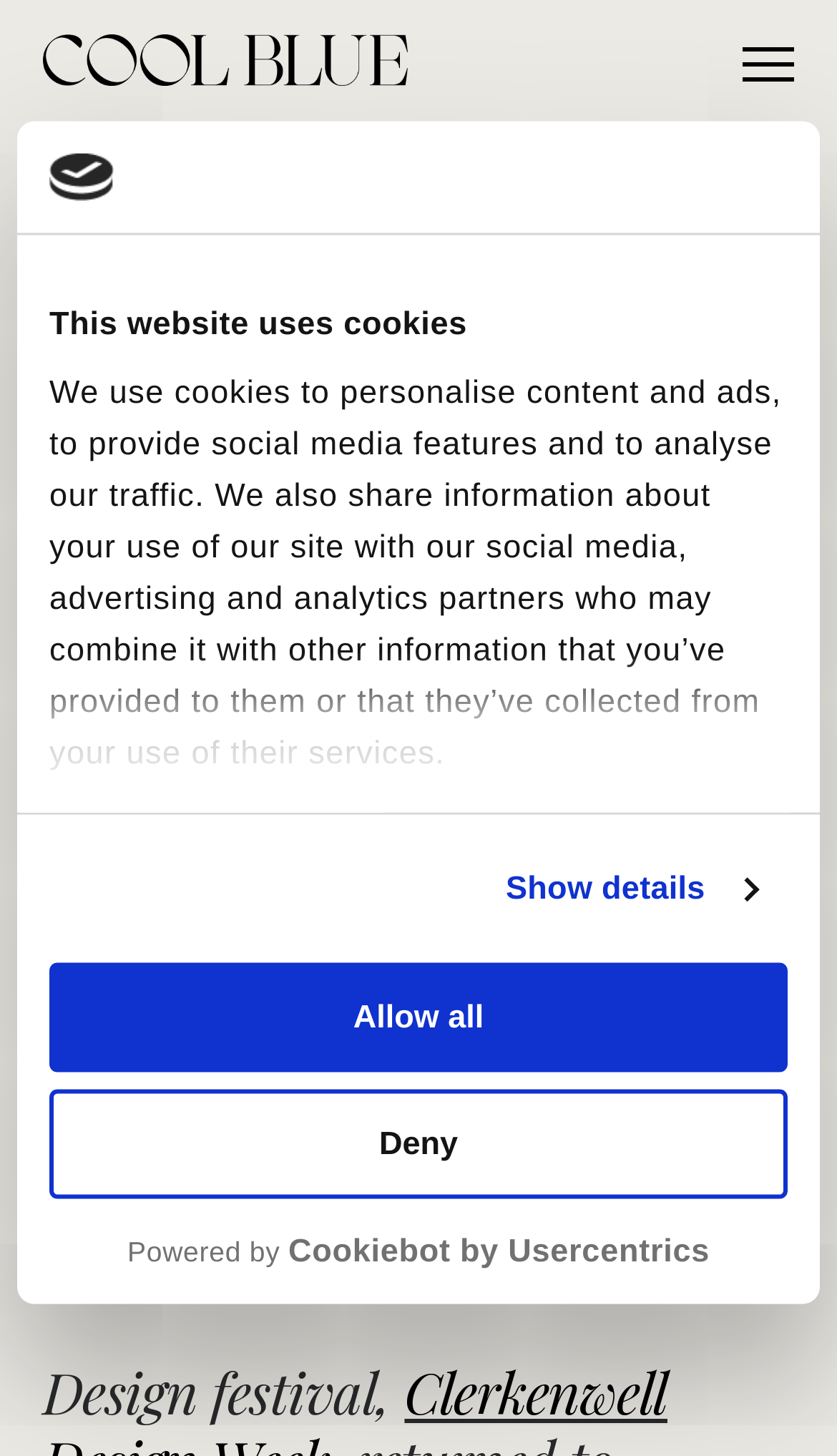What is the name of the event highlighted on the webpage?
Provide a detailed and extensive answer to the question.

The webpage highlights the Clerkenwell Design Week event, which is evident from the image 'CURIOUSA at Light, Clerkenwell Design Week by Sam Frost' and the heading 'Clerkenwell Design Week 2023 Highlights.'